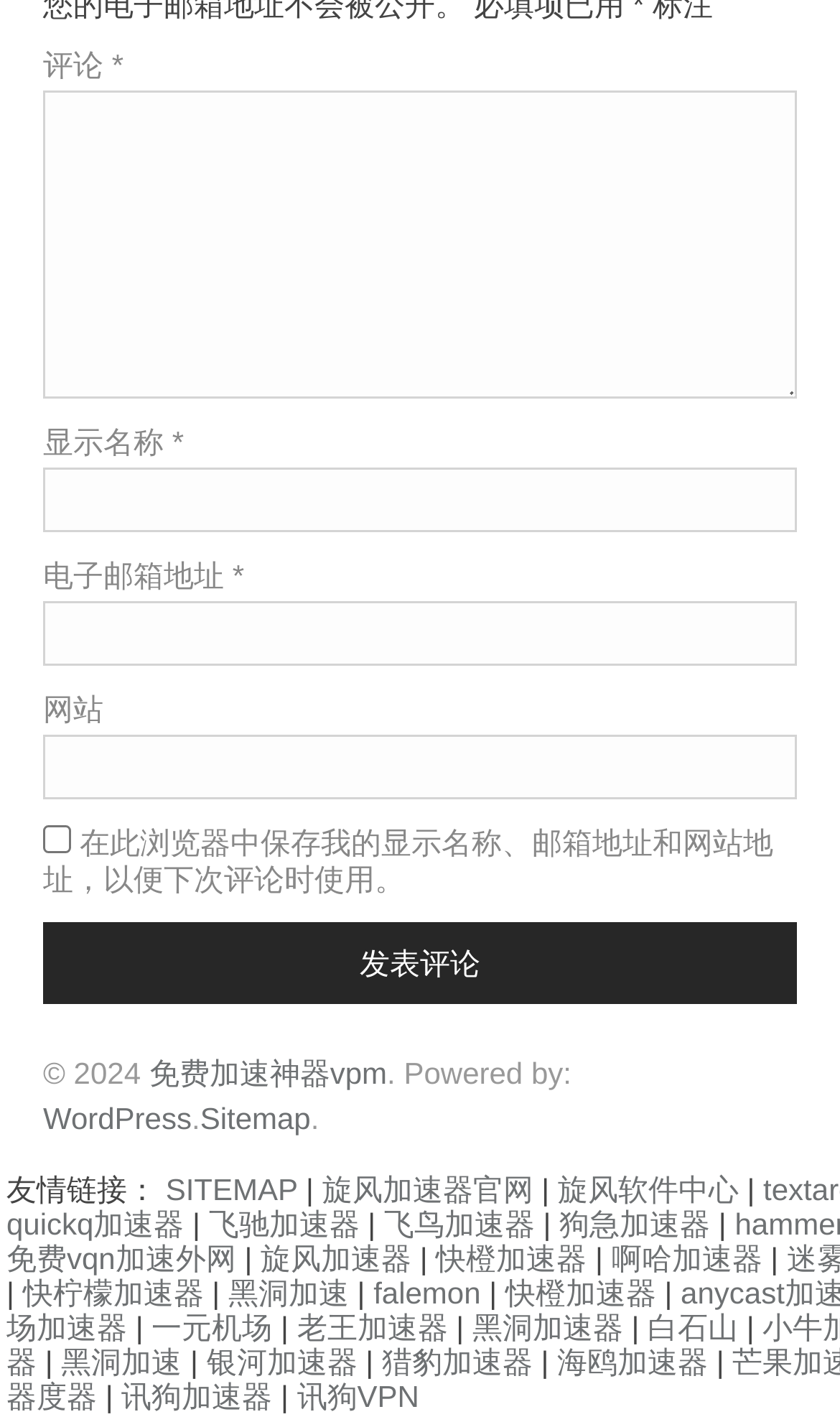What is the button at the bottom of the form for?
Please answer the question with as much detail and depth as you can.

The button at the bottom of the form is labeled '发表评论' which translates to 'Submit comment'. This suggests that the form is used to submit a comment and the button is used to complete the submission process.